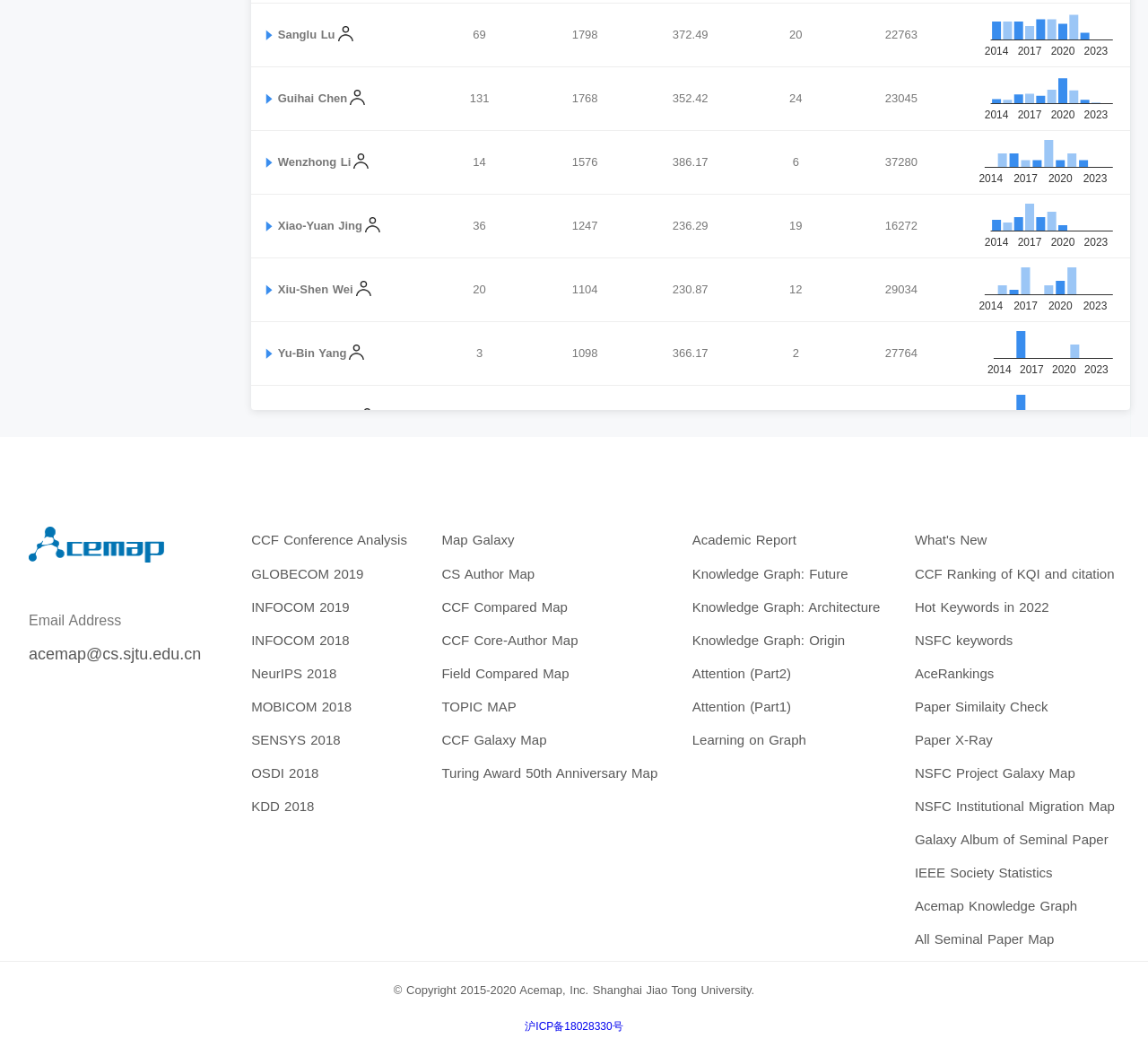Determine the bounding box coordinates of the clickable region to follow the instruction: "view Wenzhong Li's information".

[0.234, 0.124, 0.306, 0.183]